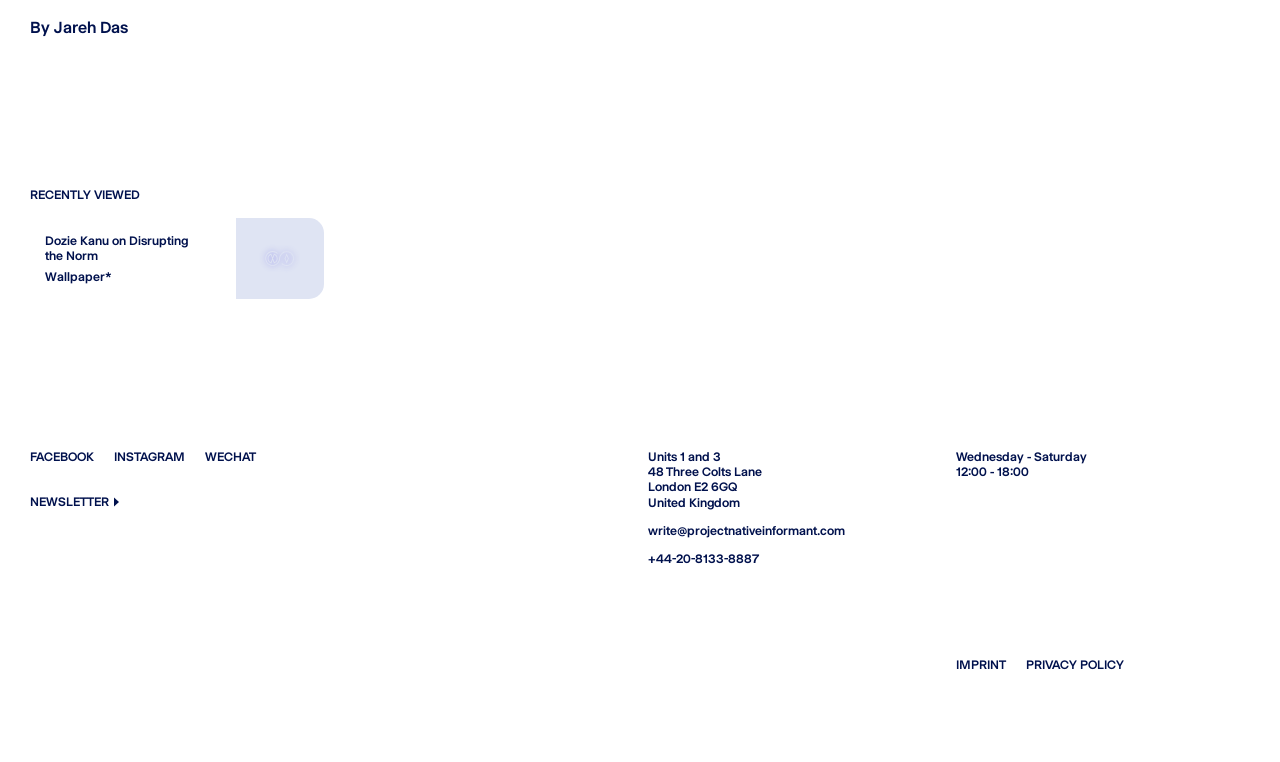Find the bounding box coordinates of the element to click in order to complete this instruction: "Subscribe to the newsletter". The bounding box coordinates must be four float numbers between 0 and 1, denoted as [left, top, right, bottom].

[0.023, 0.648, 0.093, 0.668]